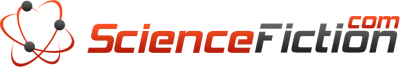What symbol is included in the logo?
Kindly answer the question with as much detail as you can.

The logo's design includes an atomic symbol, symbolizing science and innovation, alongside the website's name, projecting a modern and dynamic approach to the genre. The atomic symbol is a key element of the logo's design.